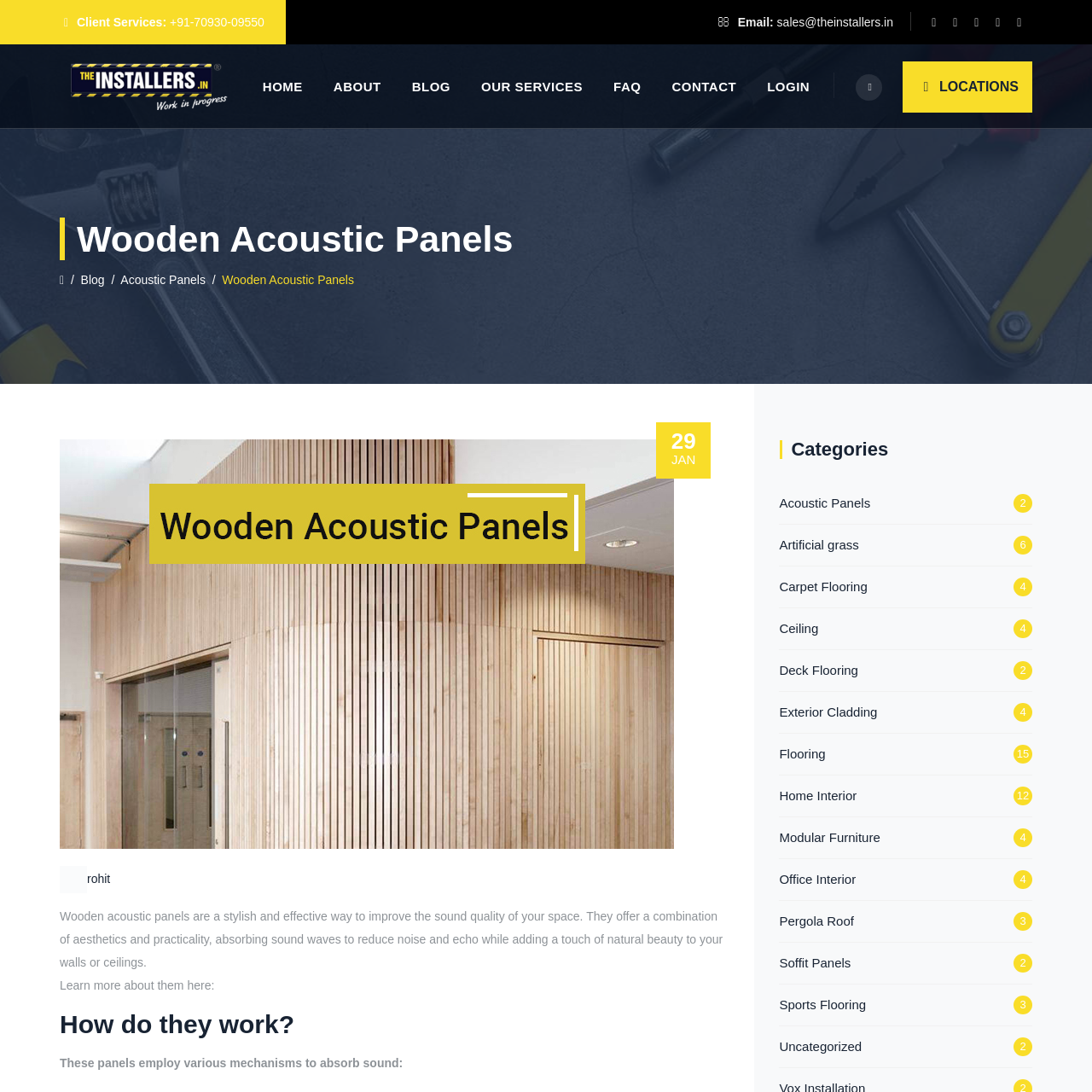Locate the bounding box coordinates of the clickable part needed for the task: "Explore the 'OUR SERVICES' page".

[0.427, 0.041, 0.548, 0.118]